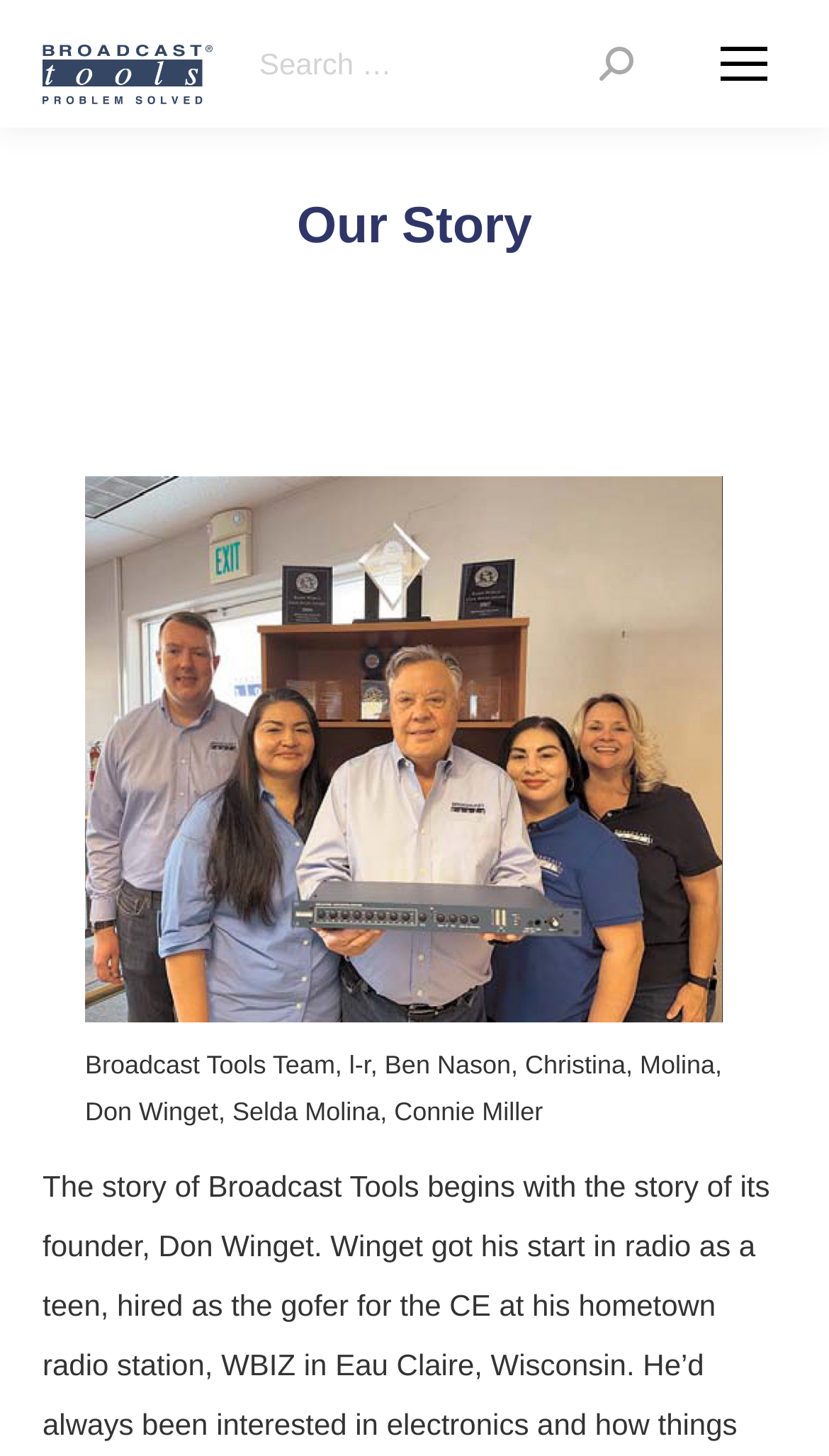Find the bounding box of the element with the following description: "parent_node: Search:". The coordinates must be four float numbers between 0 and 1, formatted as [left, top, right, bottom].

[0.723, 0.019, 0.764, 0.069]